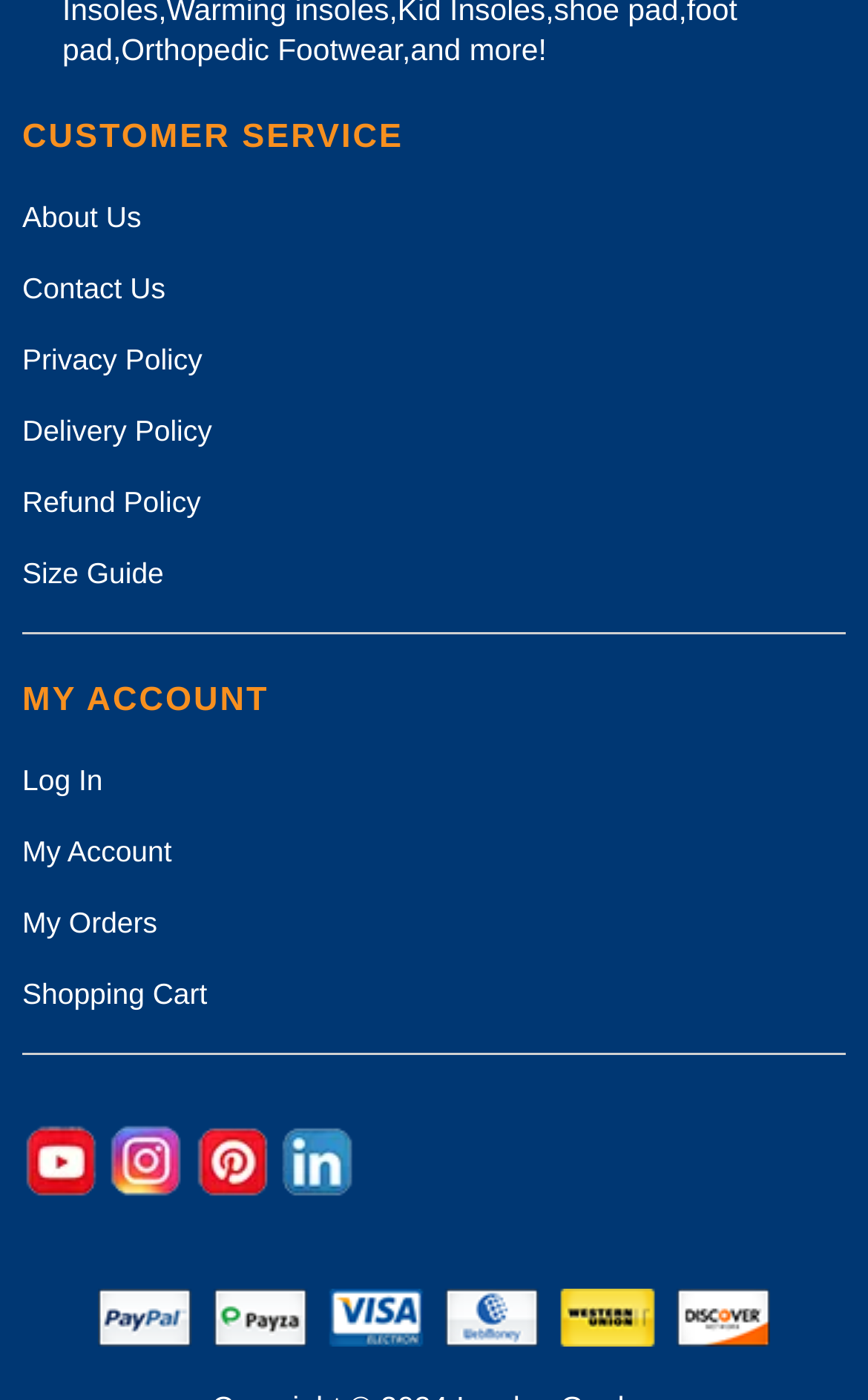Please predict the bounding box coordinates of the element's region where a click is necessary to complete the following instruction: "Visit InsolesGeeks Youtube Channel". The coordinates should be represented by four float numbers between 0 and 1, i.e., [left, top, right, bottom].

[0.026, 0.802, 0.115, 0.858]